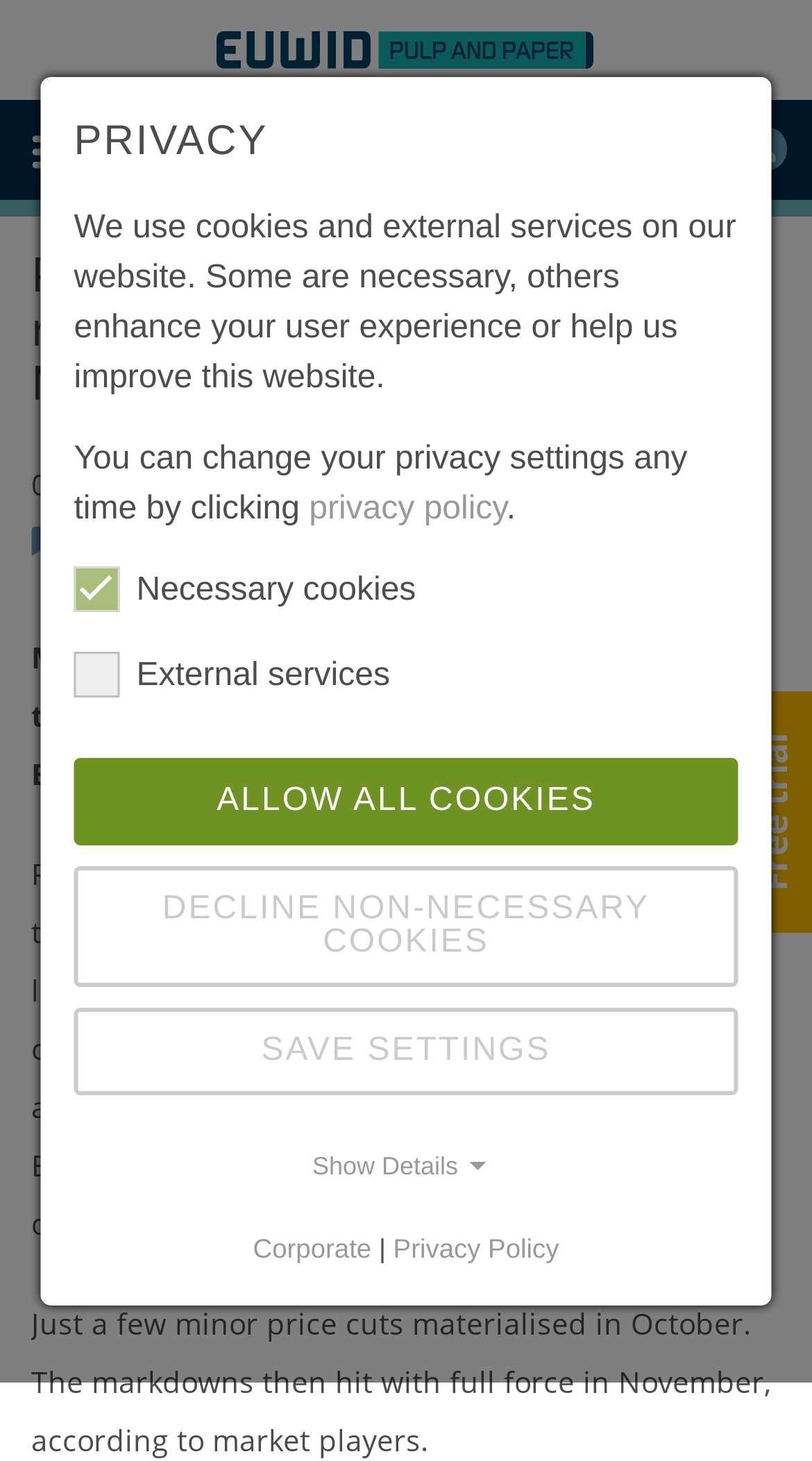Construct a thorough caption encompassing all aspects of the webpage.

The webpage appears to be a news article or blog post about the prices of recovered paper grades in Poland. At the top left of the page, there is a logo or image with the text "EUWID (Production)" next to it. On the top right, there is a login button and a search bar with a magnifying glass icon. 

Below the search bar, there is a large heading that reads "Poland: prices for ordinary recovered paper grades tumble in November". Next to the heading, there is a timestamp indicating that the article was published on December 4, 2017. The author's name, "Igor Dugandzic", is also displayed nearby.

The main content of the article is divided into several paragraphs. The first paragraph summarizes the article, stating that market players and experts see a delayed reaction to the recovered paper price trend in Western Europe. The following paragraphs provide more details about the price drop of ordinary recovered paper grades in Poland in November.

On the top right side of the page, there is a button to bookmark the article. There are also several links and buttons at the bottom of the page, including a free trial link, privacy settings, and links to corporate and privacy policy pages.